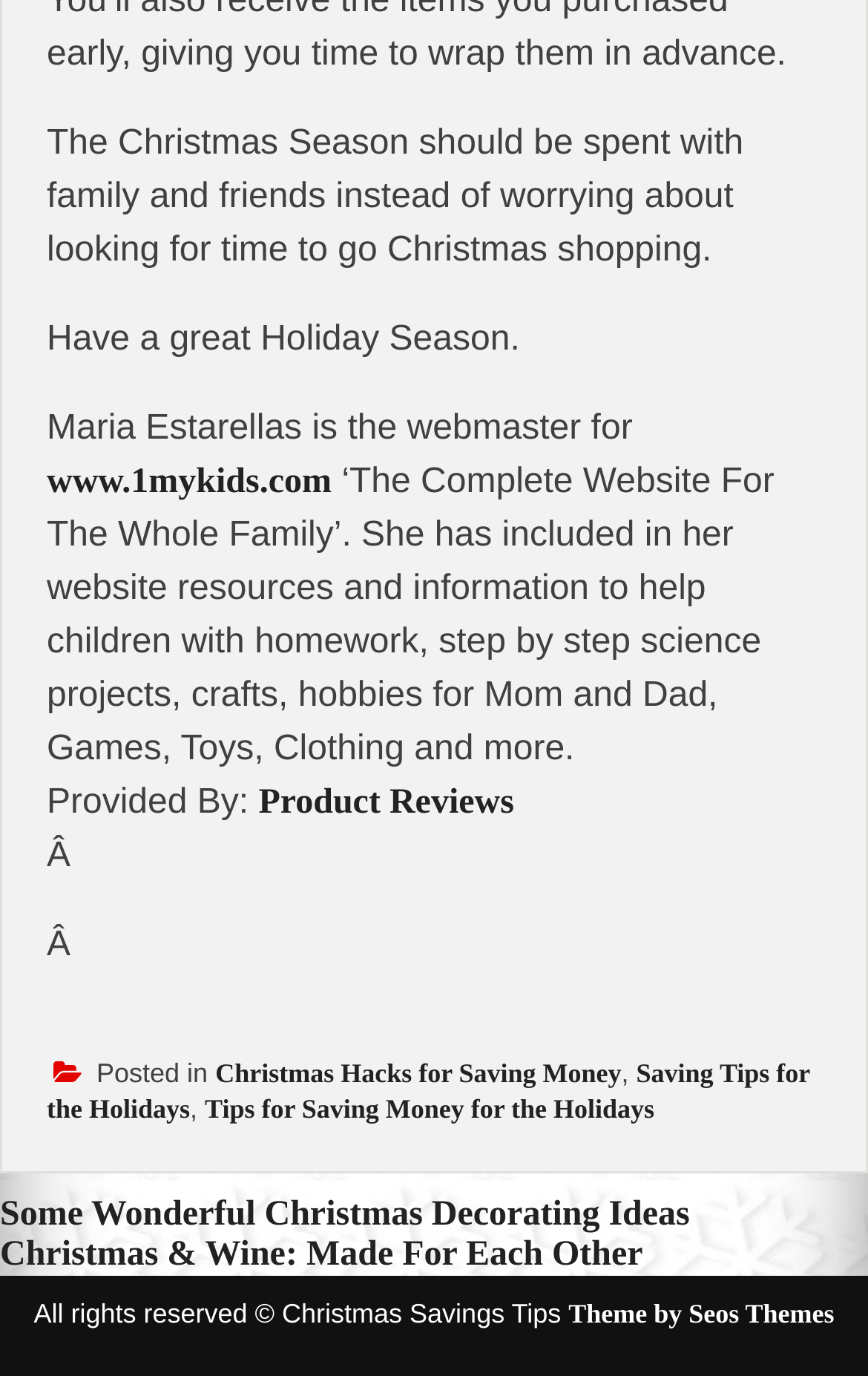Locate the bounding box coordinates of the segment that needs to be clicked to meet this instruction: "Check out the post about Some Wonderful Christmas Decorating Ideas".

[0.0, 0.869, 0.795, 0.896]